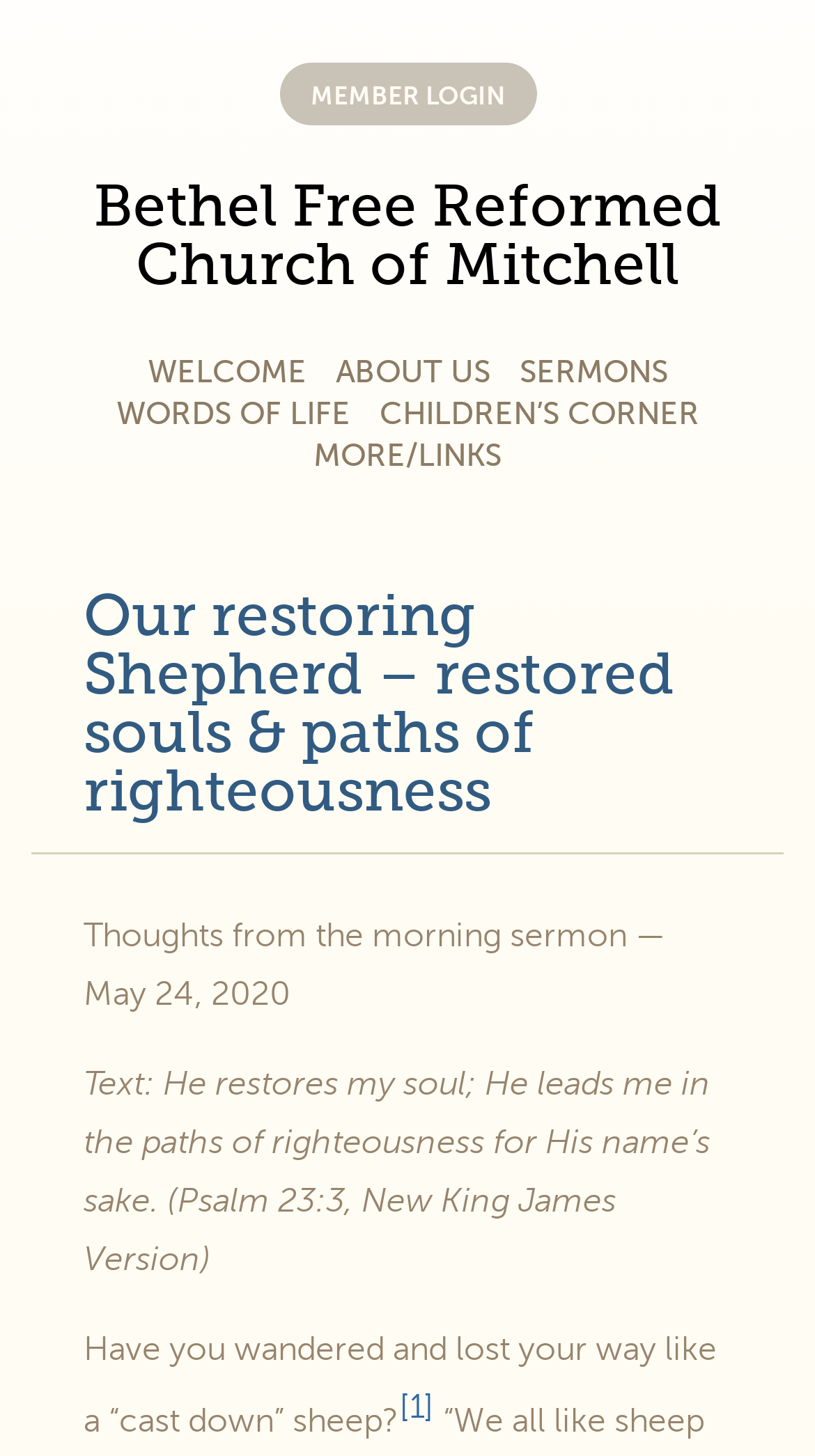Locate the bounding box coordinates of the clickable region to complete the following instruction: "visit the church's homepage."

[0.038, 0.122, 0.962, 0.202]